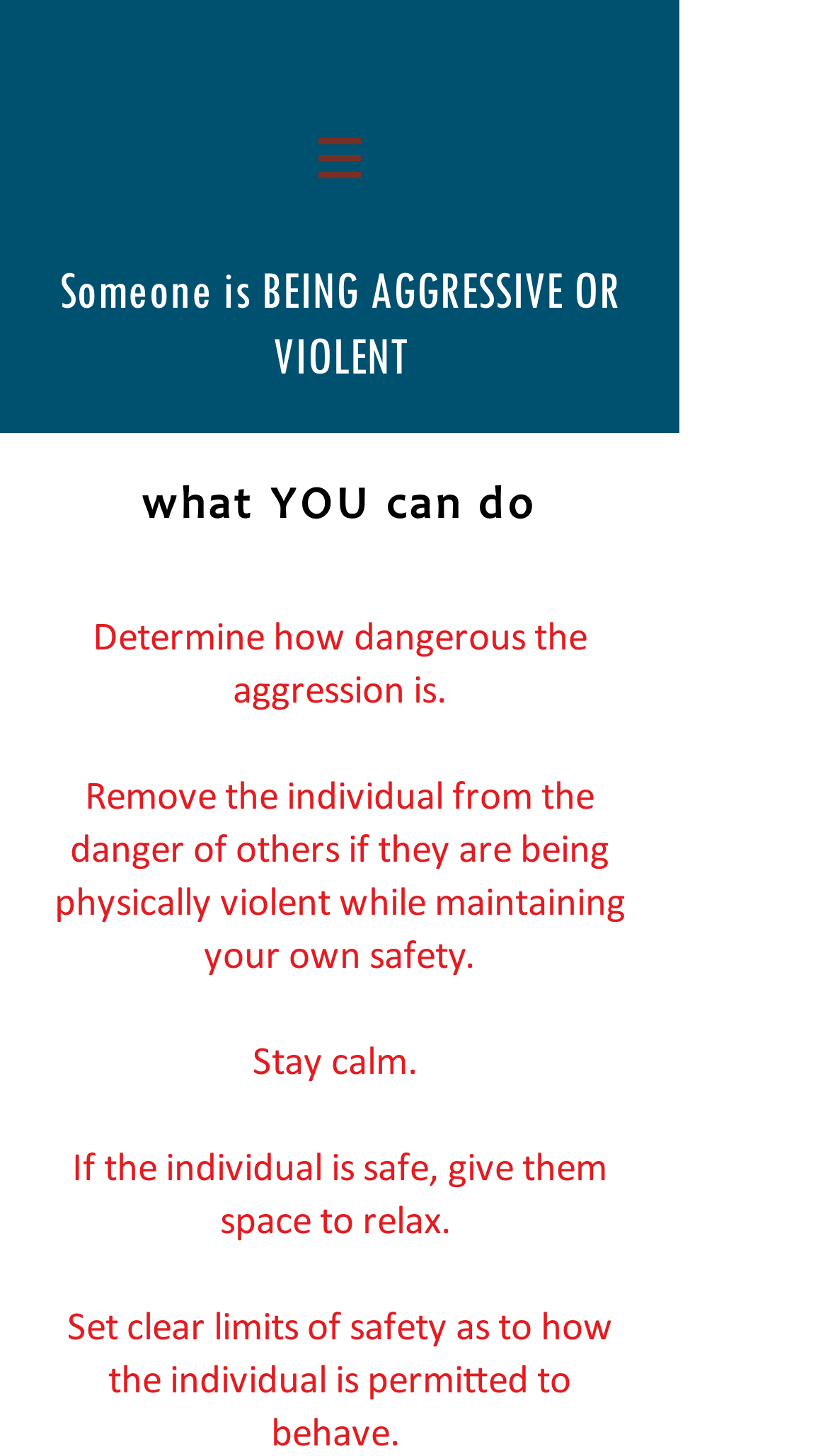What is the main heading of this webpage? Please extract and provide it.

what YOU can do